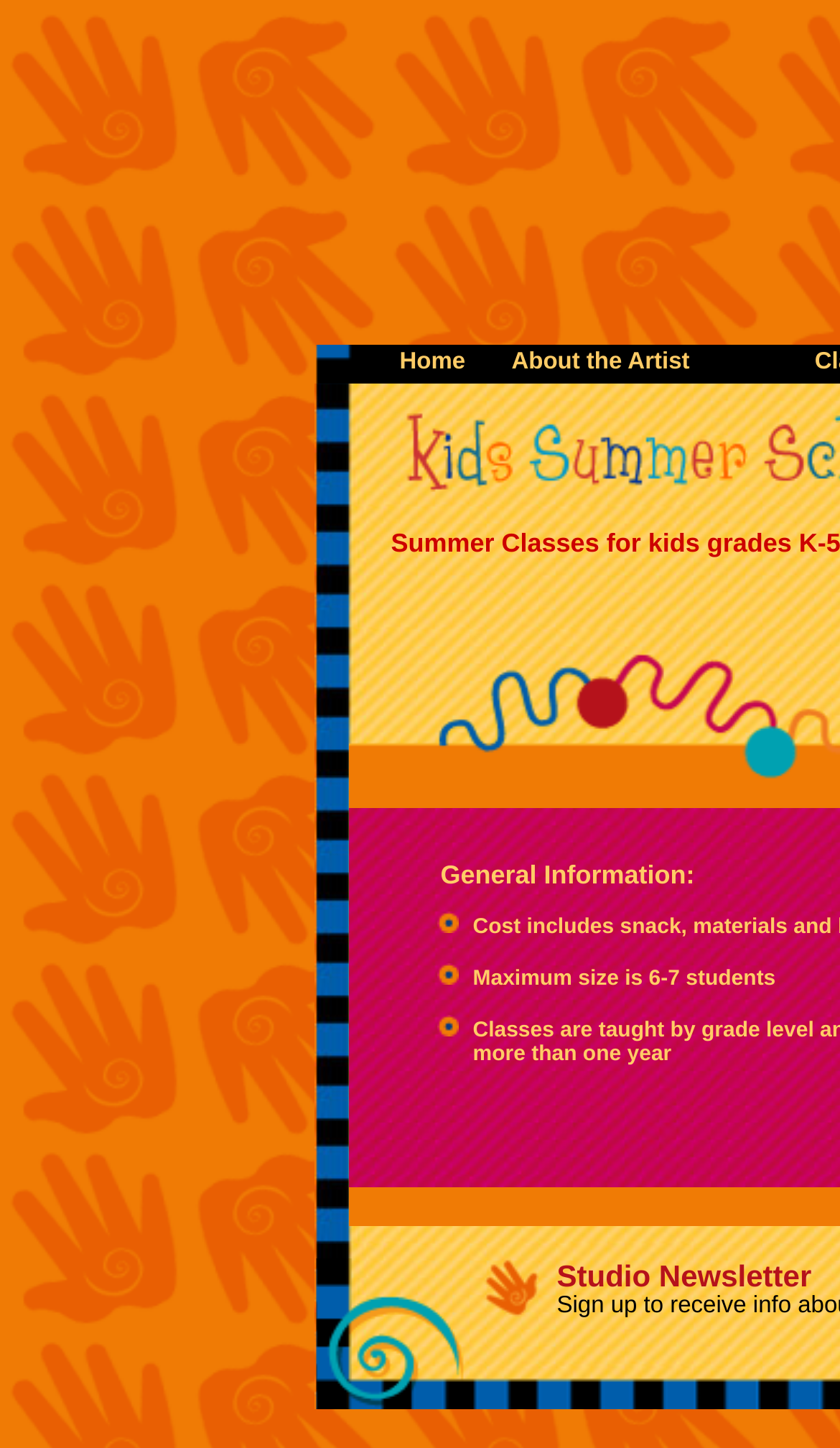Detail the webpage's structure and highlights in your description.

The webpage is about the Peggy Ann Johnston Studio, which offers summer art classes for children and teens. At the top, there are three main navigation links: "Home", "About the Artist", and an empty link. The "Home" link is located on the left, while the "About the Artist" link is on the right.

Below the navigation links, there is a section with a list of bullet points. The list contains three list markers, and one of the list items has a description that reads "Maximum size is 6-7 students". This section is likely describing the details of the summer art classes.

On the lower left side of the page, there is an empty table cell, and next to it, there is a table cell with a call-to-action to "Sign Up For the Studio Newsletter". This cell contains an image with the same description.

At the very bottom of the page, there are three empty table cells, likely used for layout purposes.